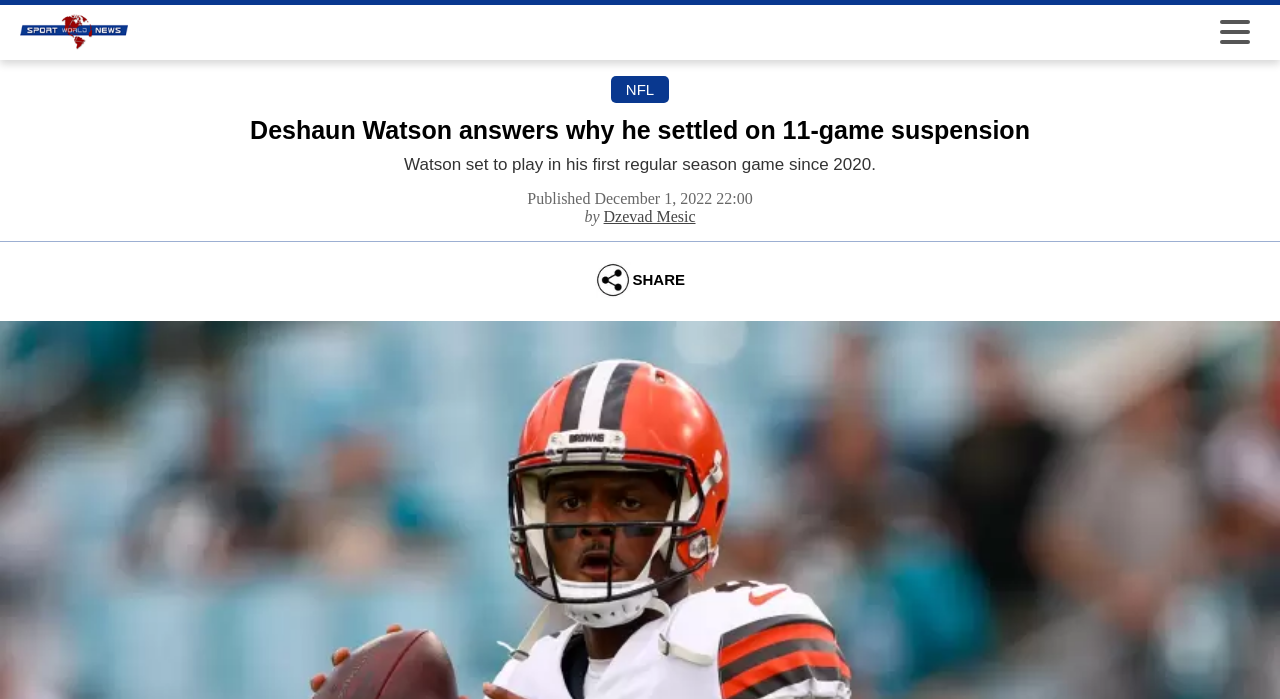Using the details in the image, give a detailed response to the question below:
What is the publication date of the article?

The publication date can be found in the static text element 'Published December 1, 2022 22:00' located at [0.412, 0.272, 0.588, 0.296]. This element is a child of the time element, indicating that it represents the publication date and time of the article.